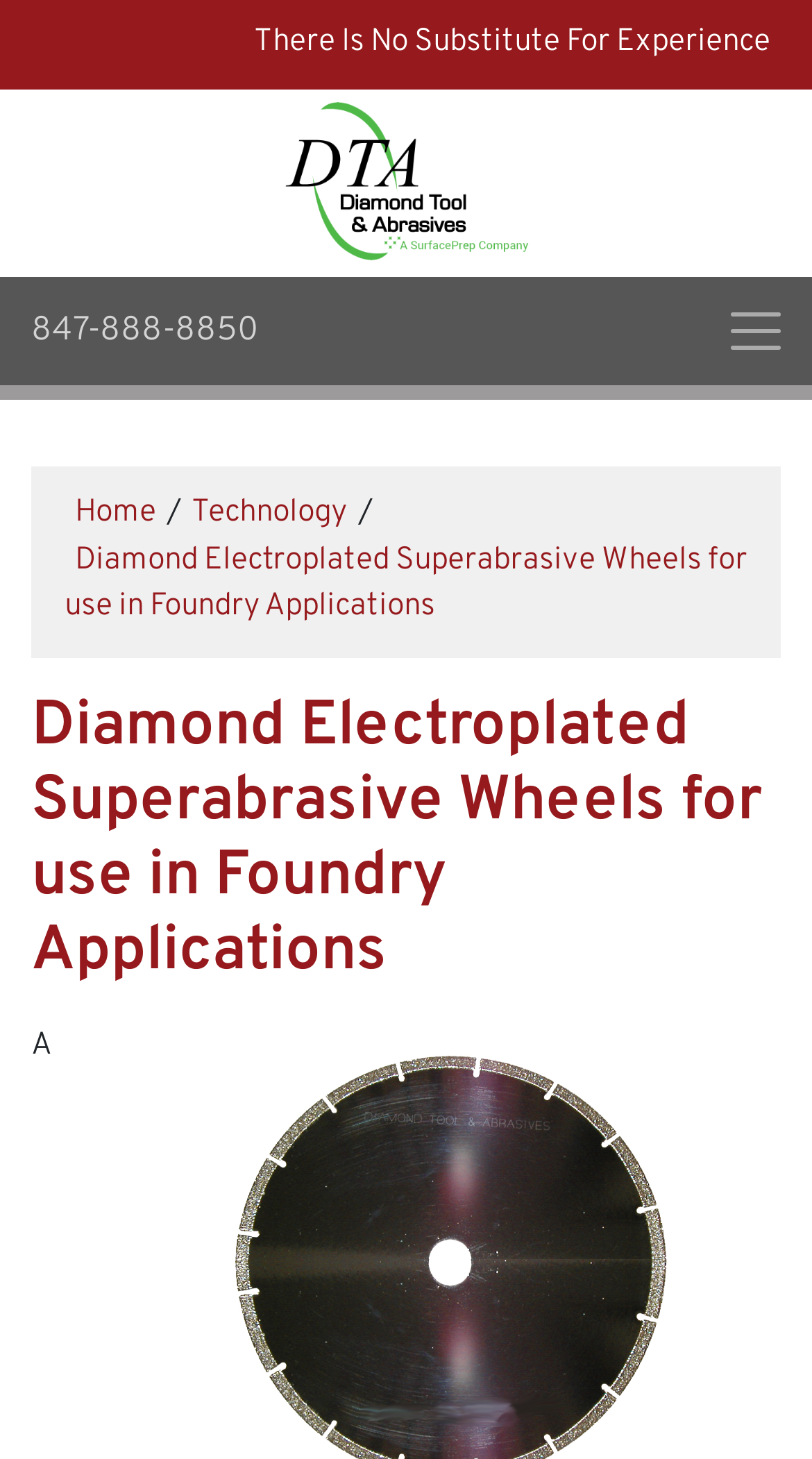How many navigation links are there?
Using the visual information from the image, give a one-word or short-phrase answer.

3